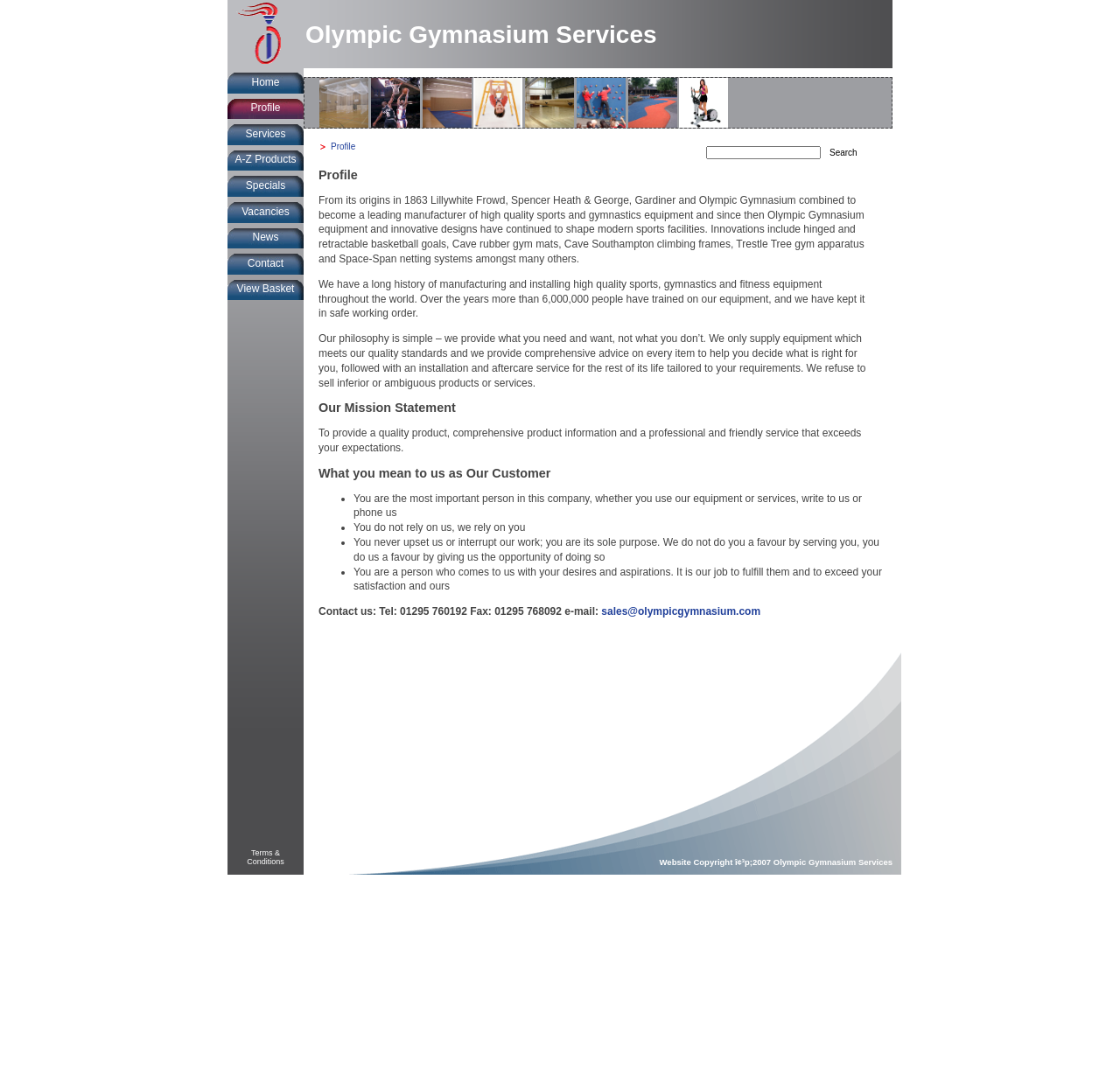Please identify and generate the text content of the webpage's main heading.

Olympic Gymnasium Services